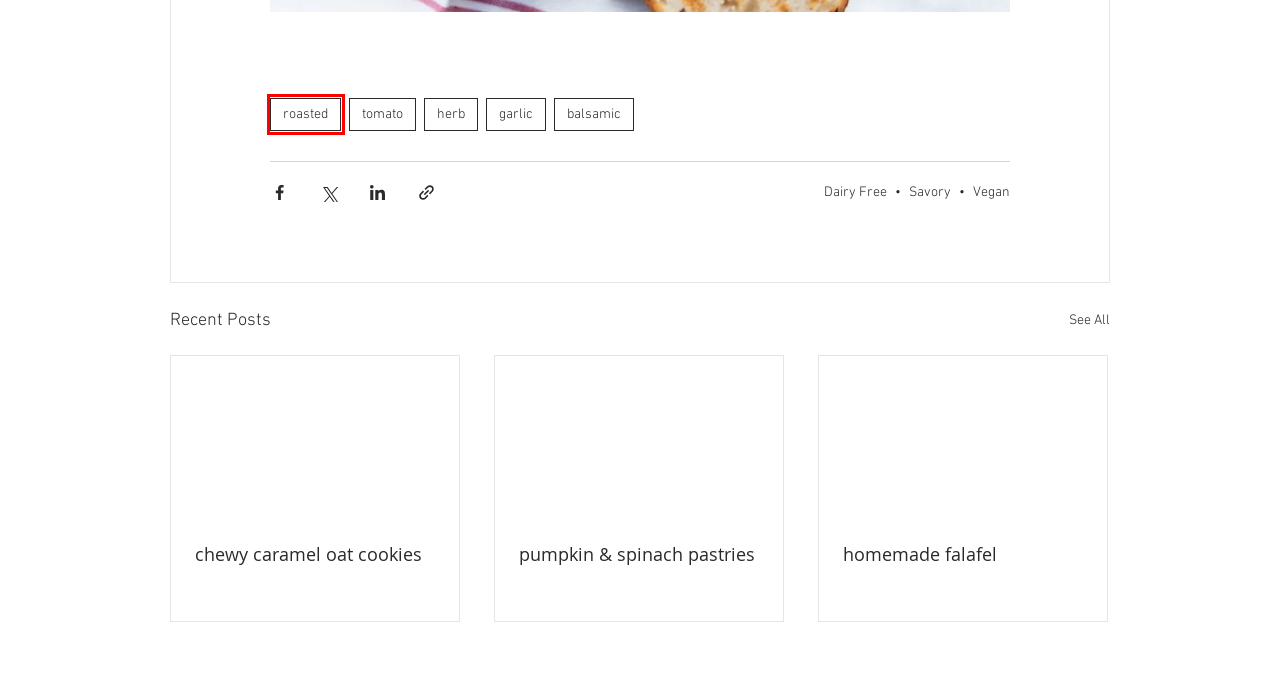Observe the screenshot of a webpage with a red bounding box around an element. Identify the webpage description that best fits the new page after the element inside the bounding box is clicked. The candidates are:
A. roasted | Camille Can Cook
B. balsamic | Camille Can Cook
C. garlic | Camille Can Cook
D. tomato | Camille Can Cook
E. homemade falafel
F. pumpkin & spinach pastries
G. chewy caramel oat cookies
H. herb | Camille Can Cook

A